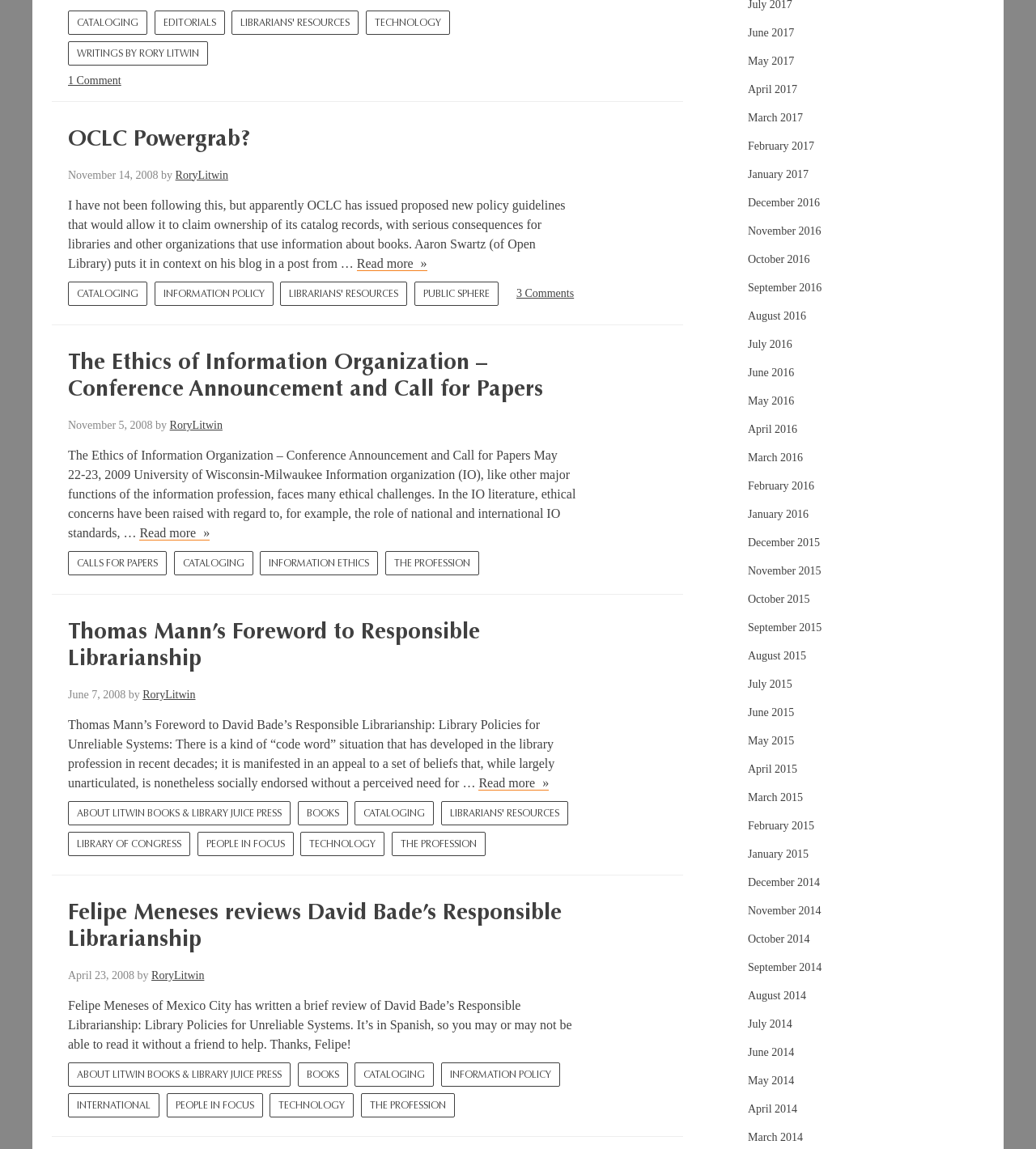Please determine the bounding box coordinates for the element that should be clicked to follow these instructions: "Click on 'OCLC Powergrab?' to read the article".

[0.066, 0.11, 0.558, 0.134]